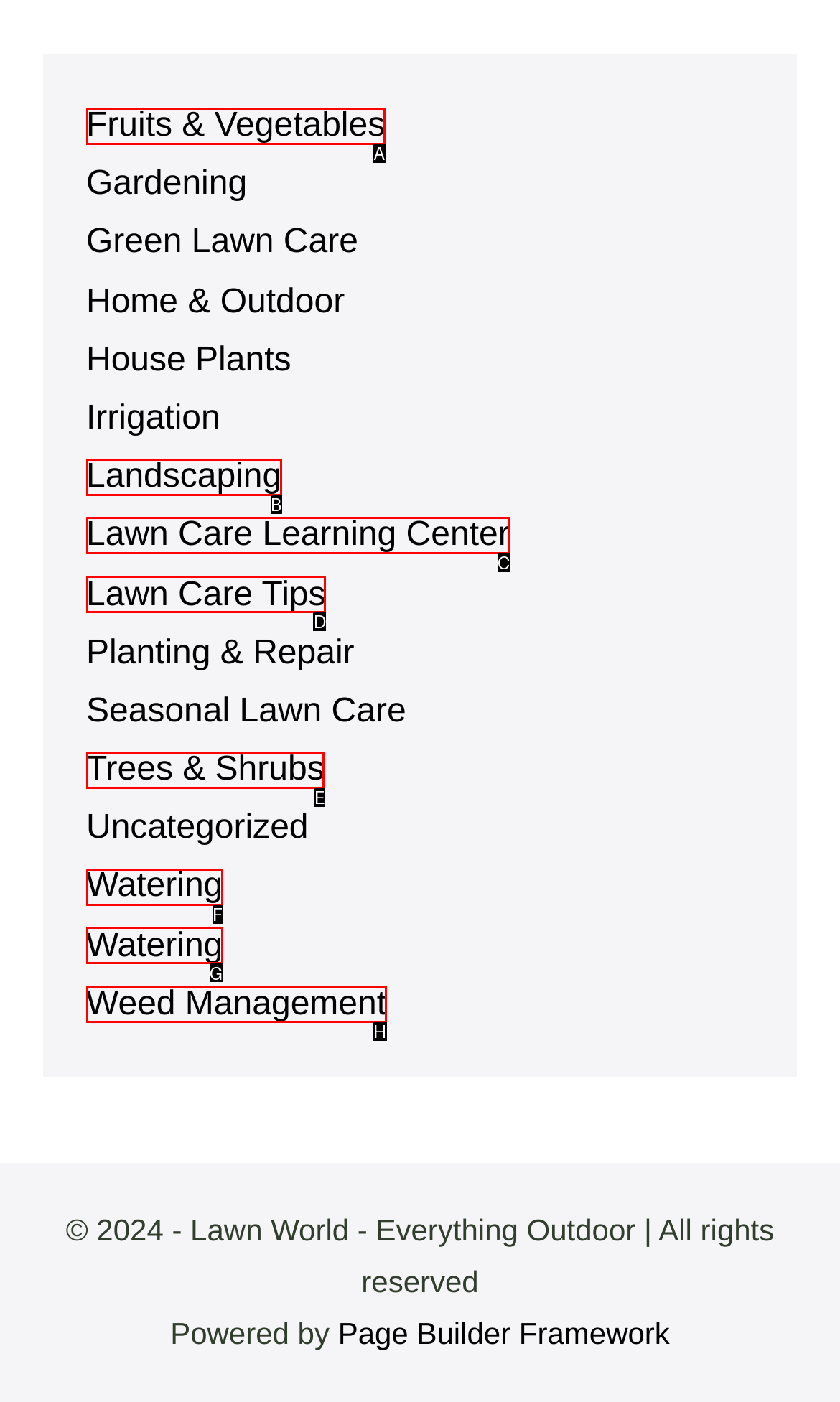Select the proper UI element to click in order to perform the following task: Visit Lawn Care Learning Center. Indicate your choice with the letter of the appropriate option.

C